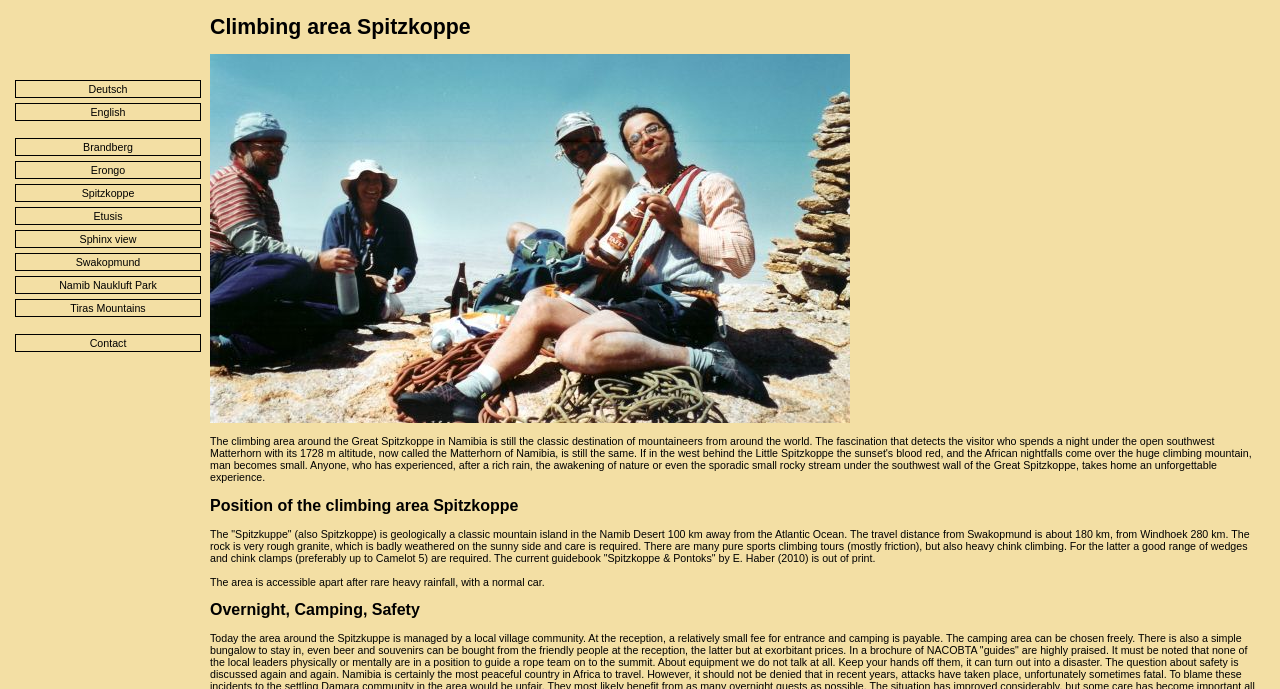What is the type of rock in Spitzkoppe?
Please answer the question with a detailed and comprehensive explanation.

According to the webpage, the rock in Spitzkoppe is described as 'very rough granite, which is badly weathered on the sunny side and care is required.'